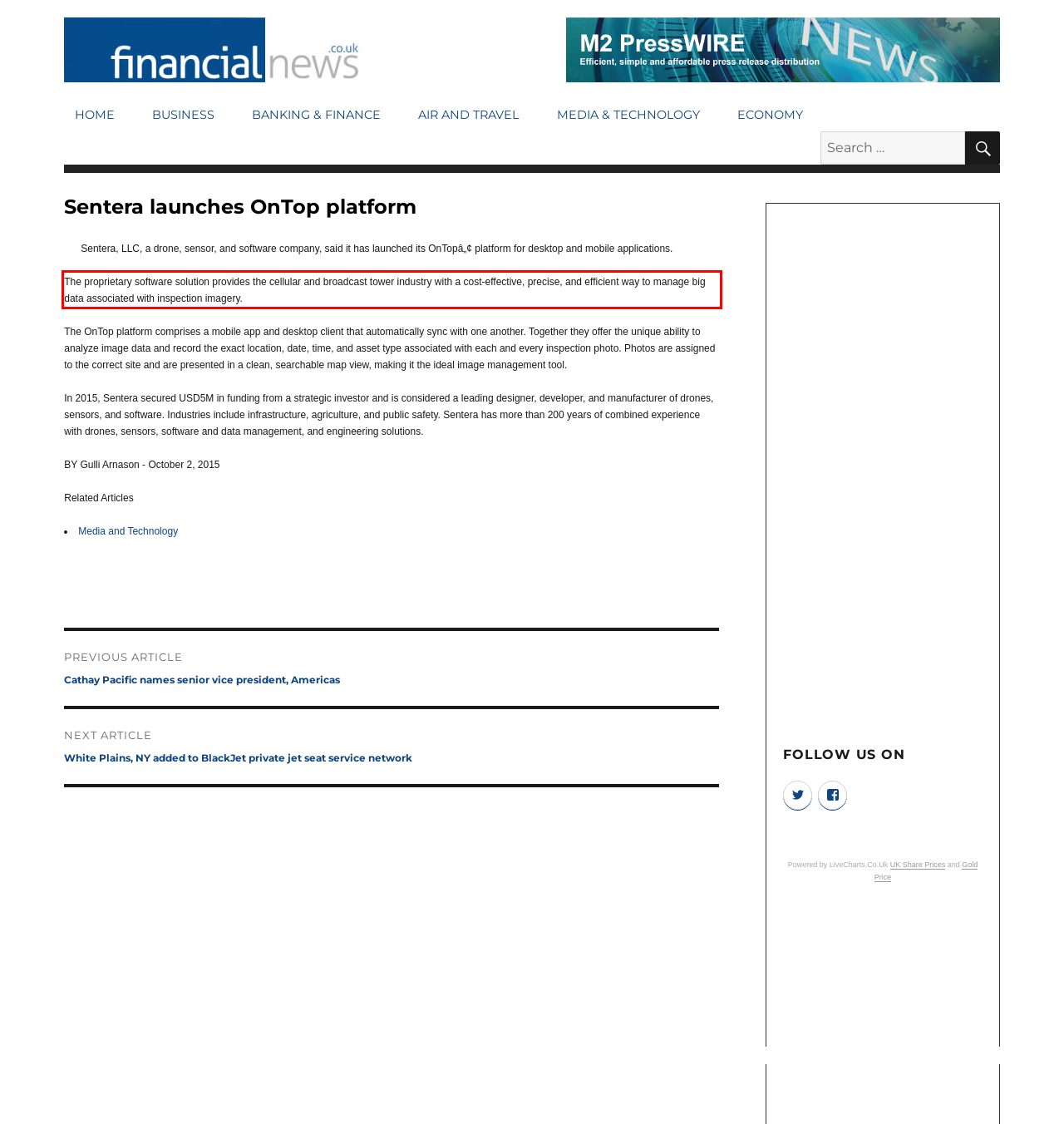You are given a screenshot of a webpage with a UI element highlighted by a red bounding box. Please perform OCR on the text content within this red bounding box.

The proprietary software solution provides the cellular and broadcast tower industry with a cost-effective, precise, and efficient way to manage big data associated with inspection imagery.